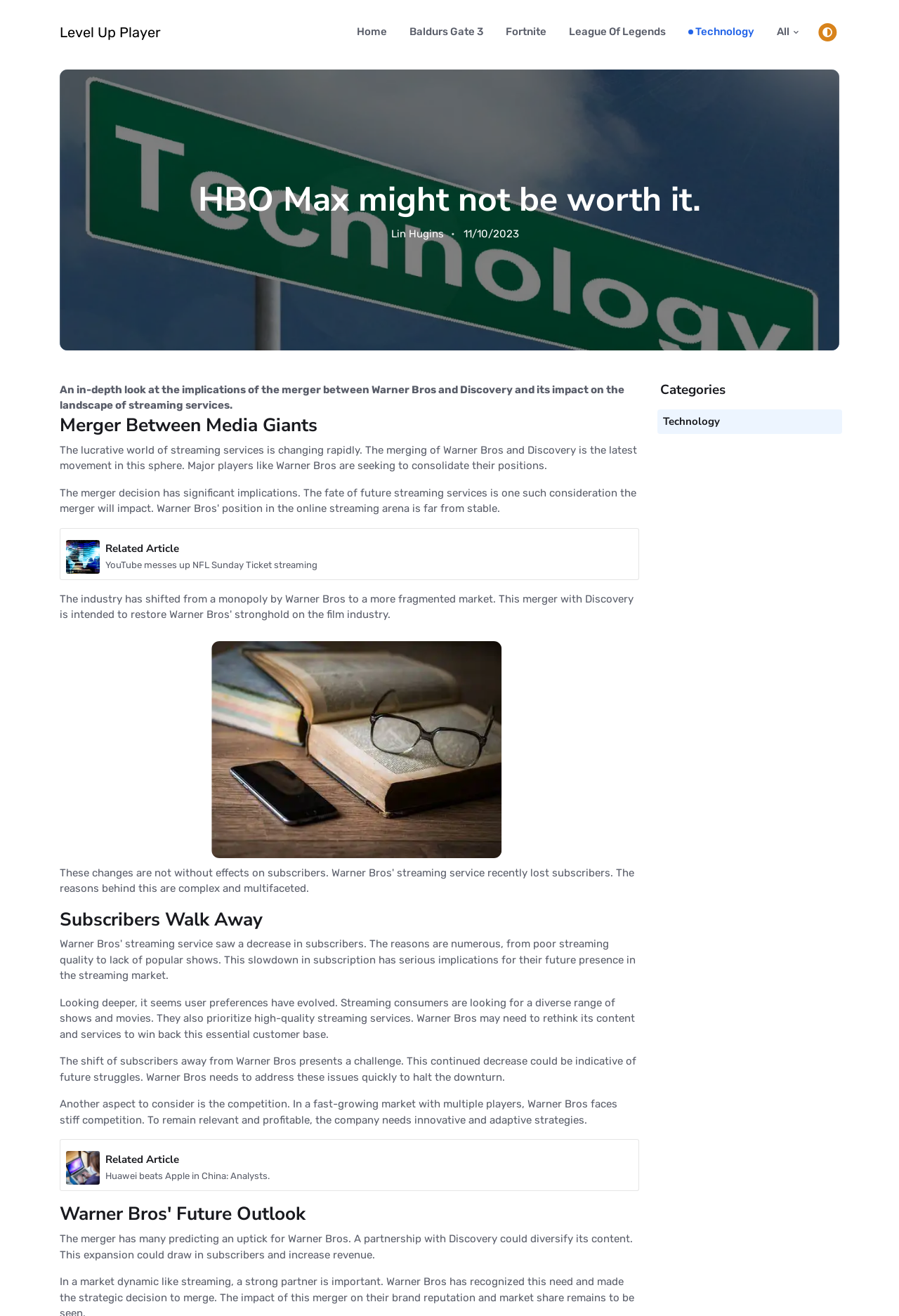Provide the bounding box coordinates for the area that should be clicked to complete the instruction: "Go to Home".

[0.385, 0.0, 0.443, 0.048]